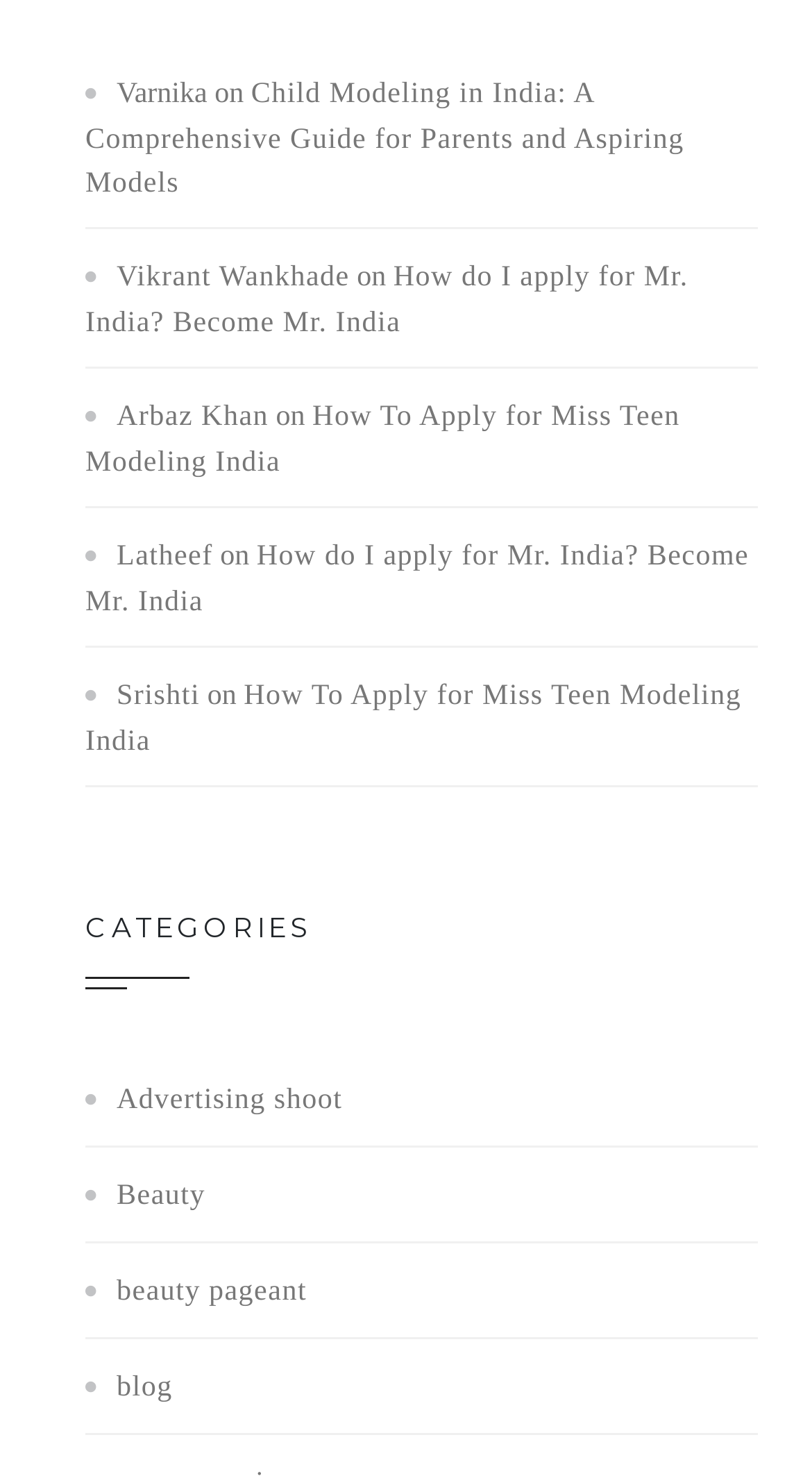By analyzing the image, answer the following question with a detailed response: What is the purpose of the webpage?

The webpage appears to provide guidance and resources for modeling, including child modeling, beauty pageants, and other related topics, which suggests that the purpose of the webpage is to serve as a modeling guide.